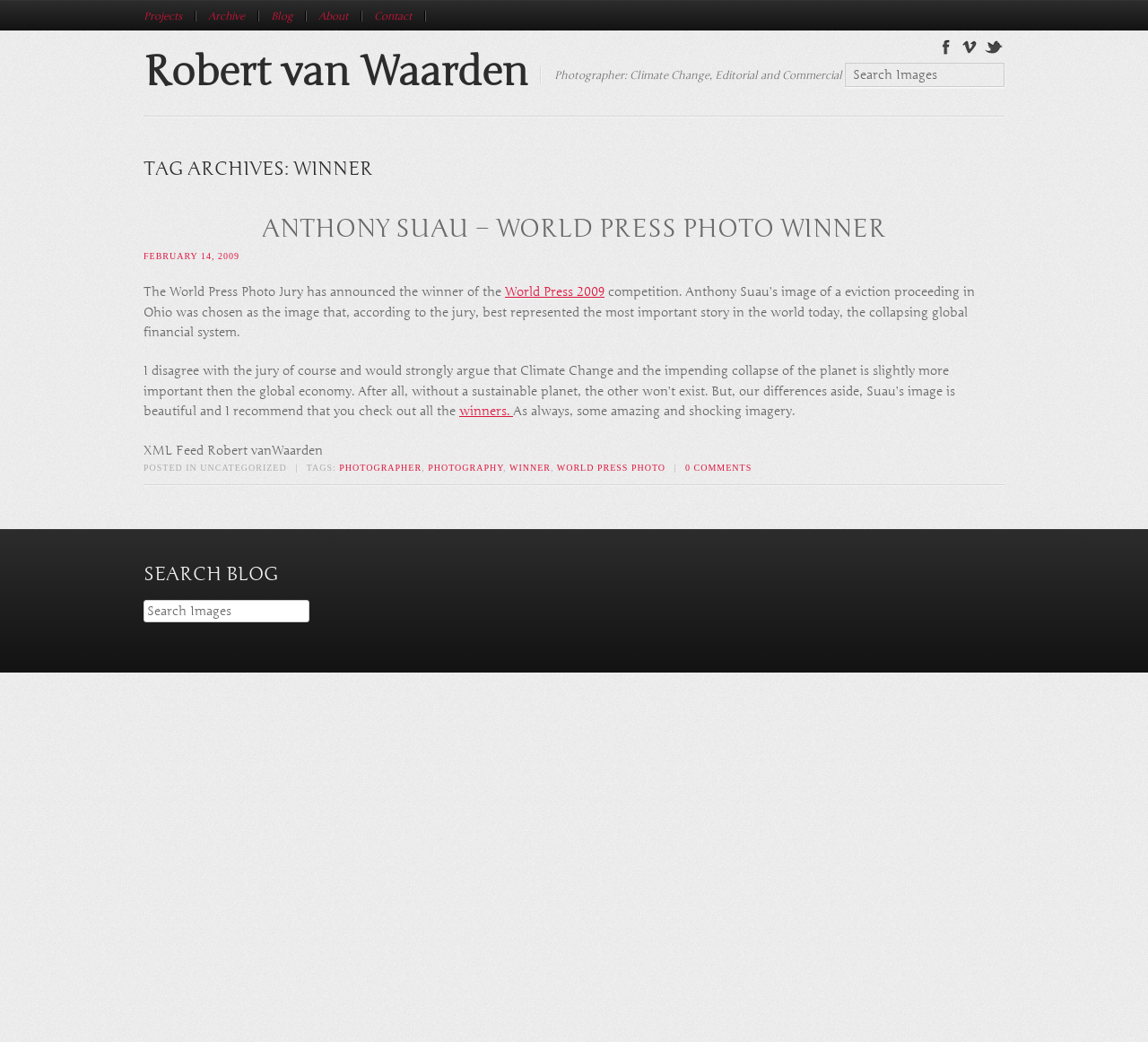Please answer the following question using a single word or phrase: 
What is the purpose of the search box?

To search images